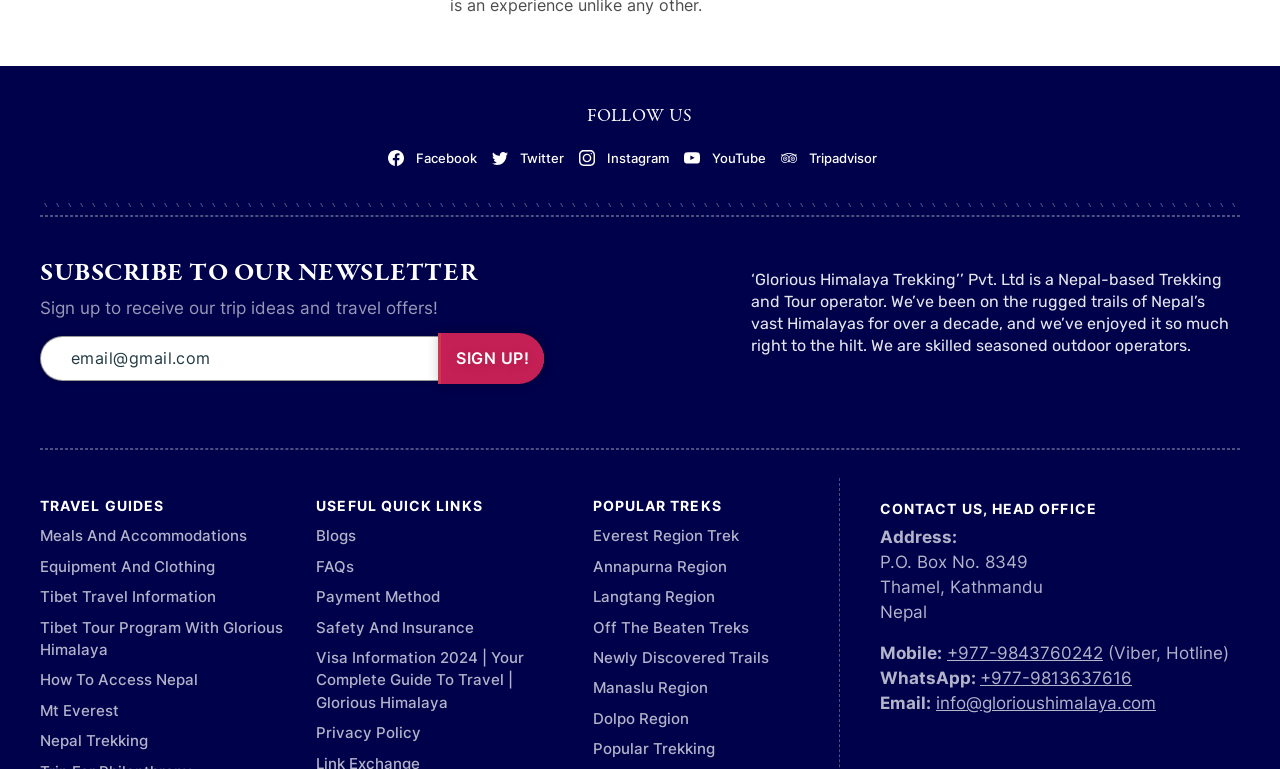Extract the bounding box coordinates for the described element: "Equipment and Clothing". The coordinates should be represented as four float numbers between 0 and 1: [left, top, right, bottom].

[0.031, 0.724, 0.168, 0.749]